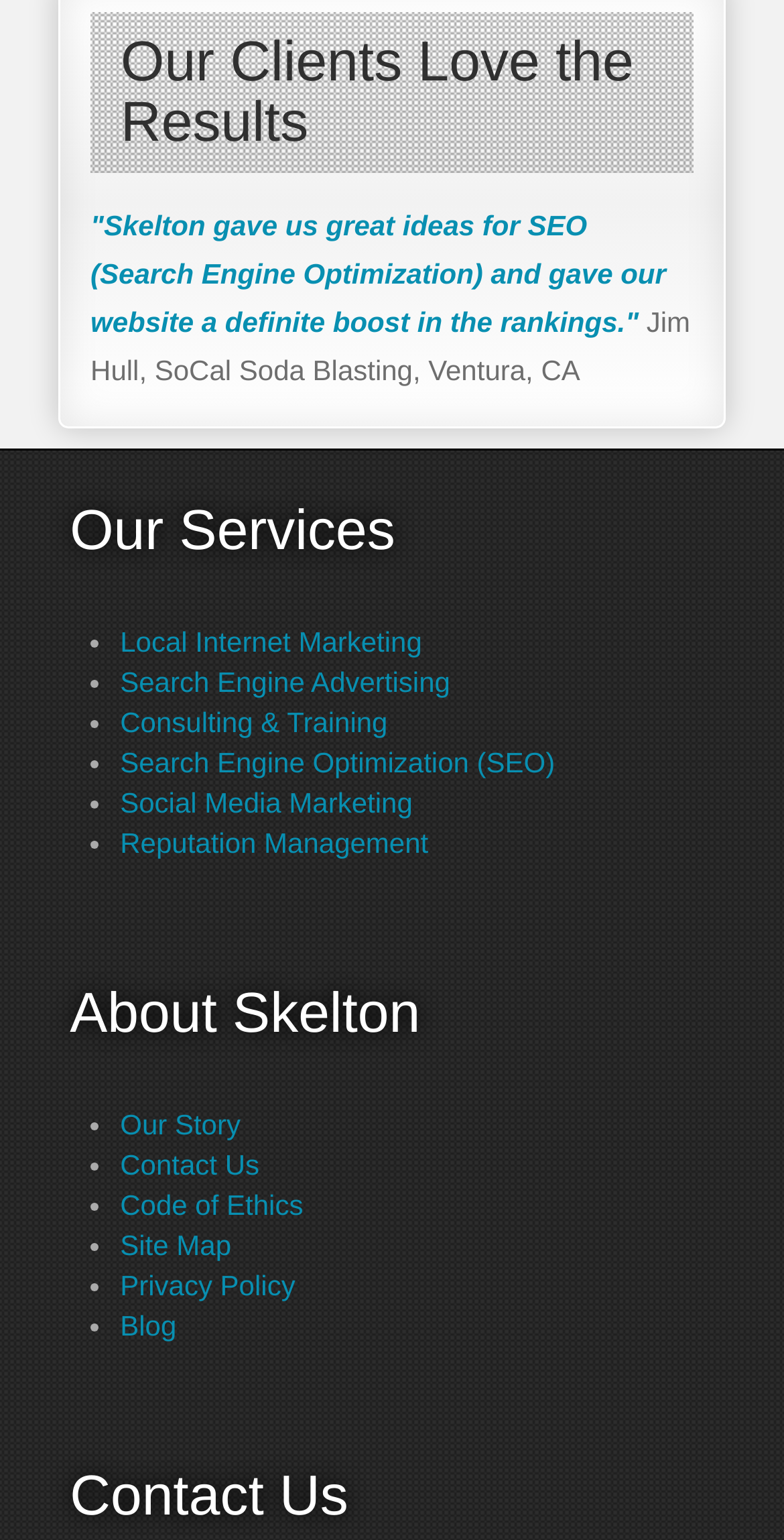Reply to the question with a single word or phrase:
How many list markers are there under 'Our Services'?

6